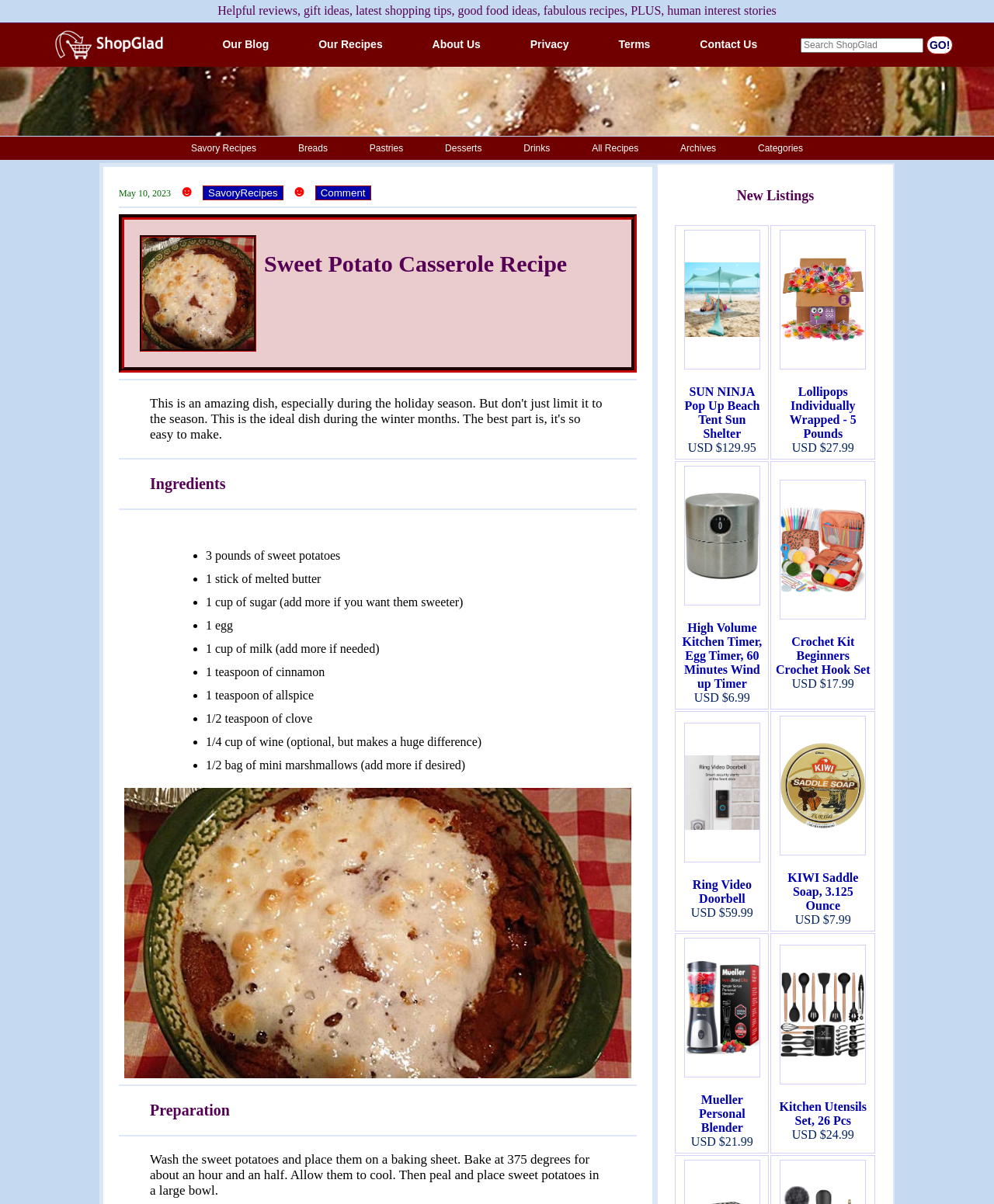Specify the bounding box coordinates of the area to click in order to execute this command: 'Search for recipes'. The coordinates should consist of four float numbers ranging from 0 to 1, and should be formatted as [left, top, right, bottom].

[0.806, 0.031, 0.929, 0.044]